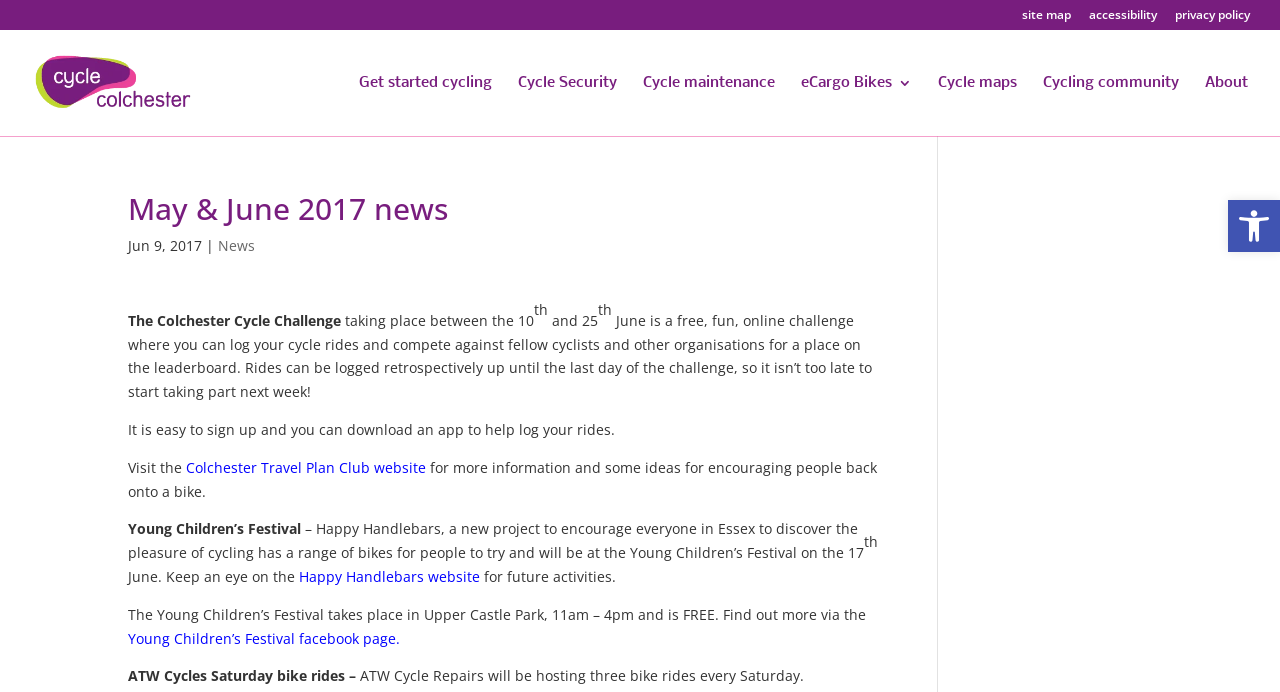Use a single word or phrase to answer the question:
Where is the Young Children’s Festival taking place?

Upper Castle Park